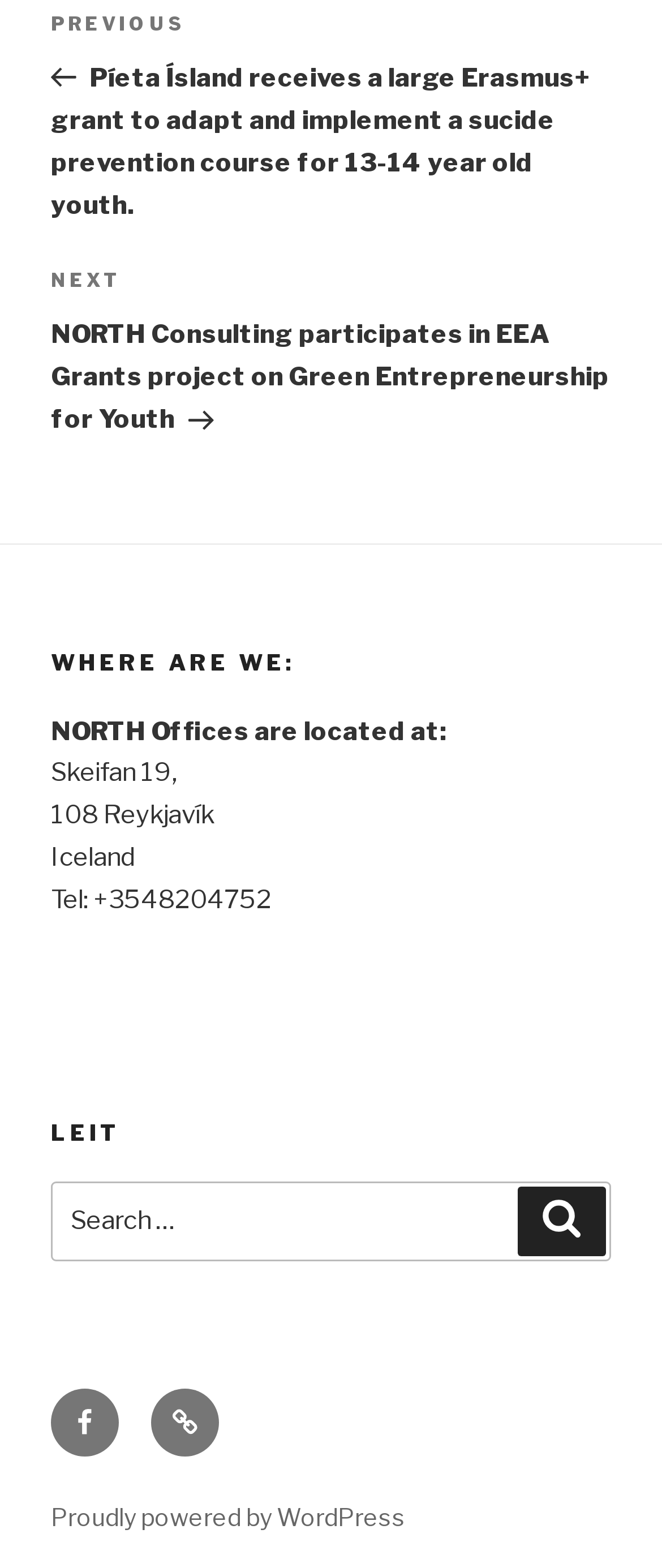Extract the bounding box of the UI element described as: "maria@northconsulting.is".

[0.228, 0.886, 0.331, 0.929]